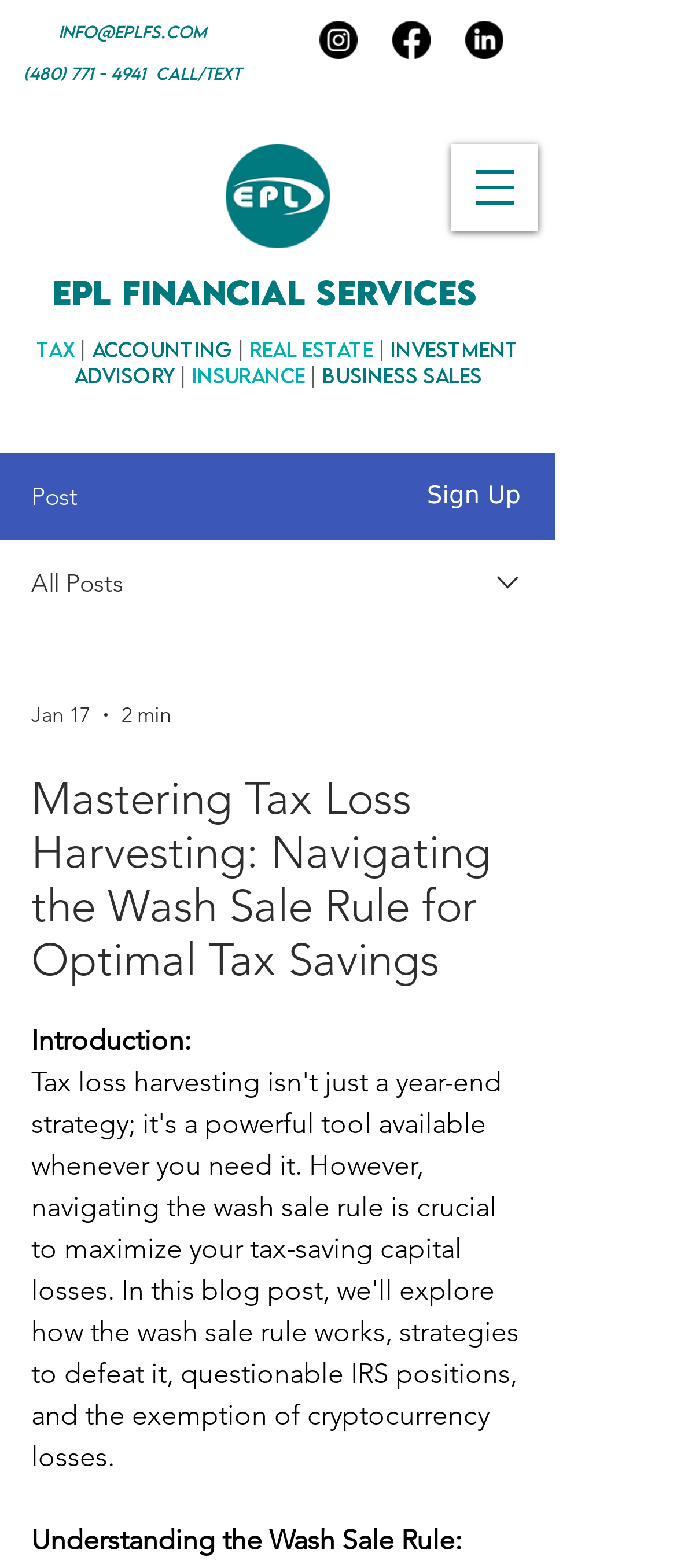Please give a short response to the question using one word or a phrase:
What is the topic of the article?

Tax Loss Harvesting